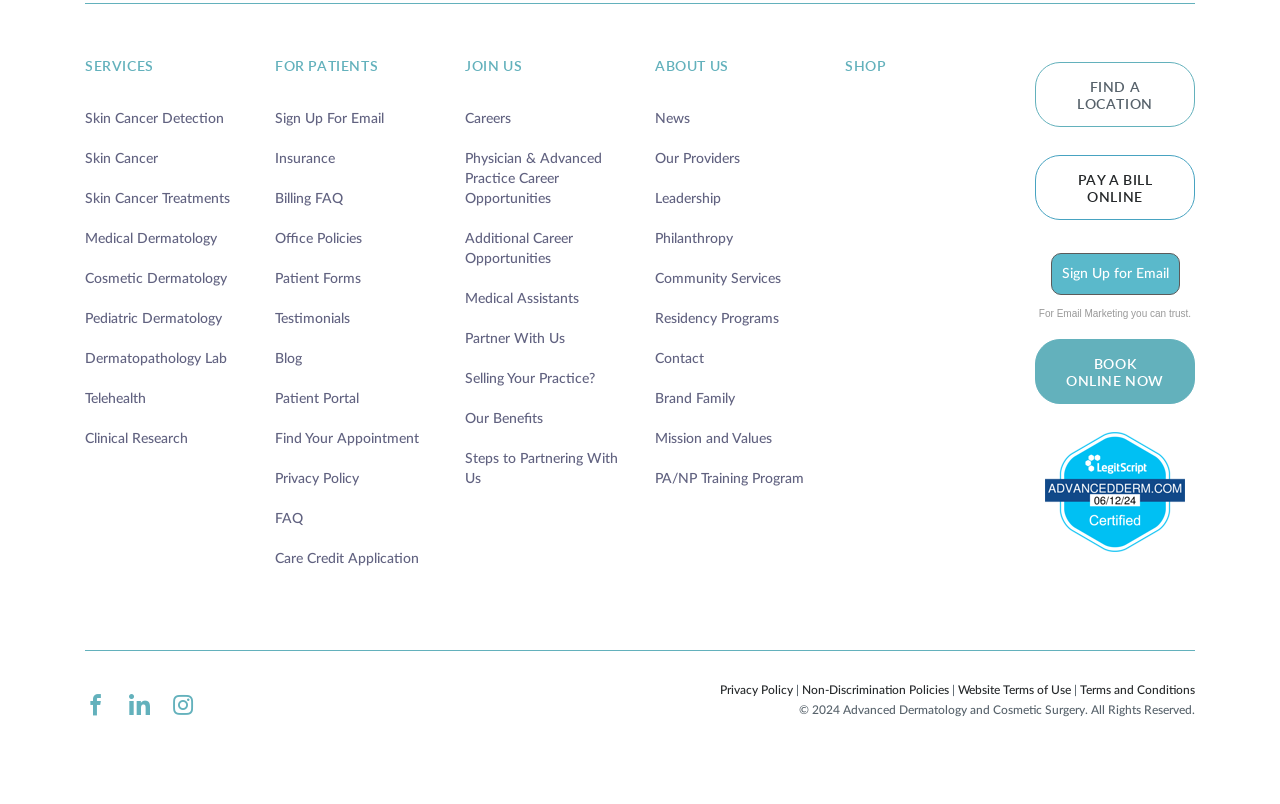Please find the bounding box coordinates of the element that you should click to achieve the following instruction: "Click on Skin Cancer Detection". The coordinates should be presented as four float numbers between 0 and 1: [left, top, right, bottom].

[0.066, 0.176, 0.175, 0.194]